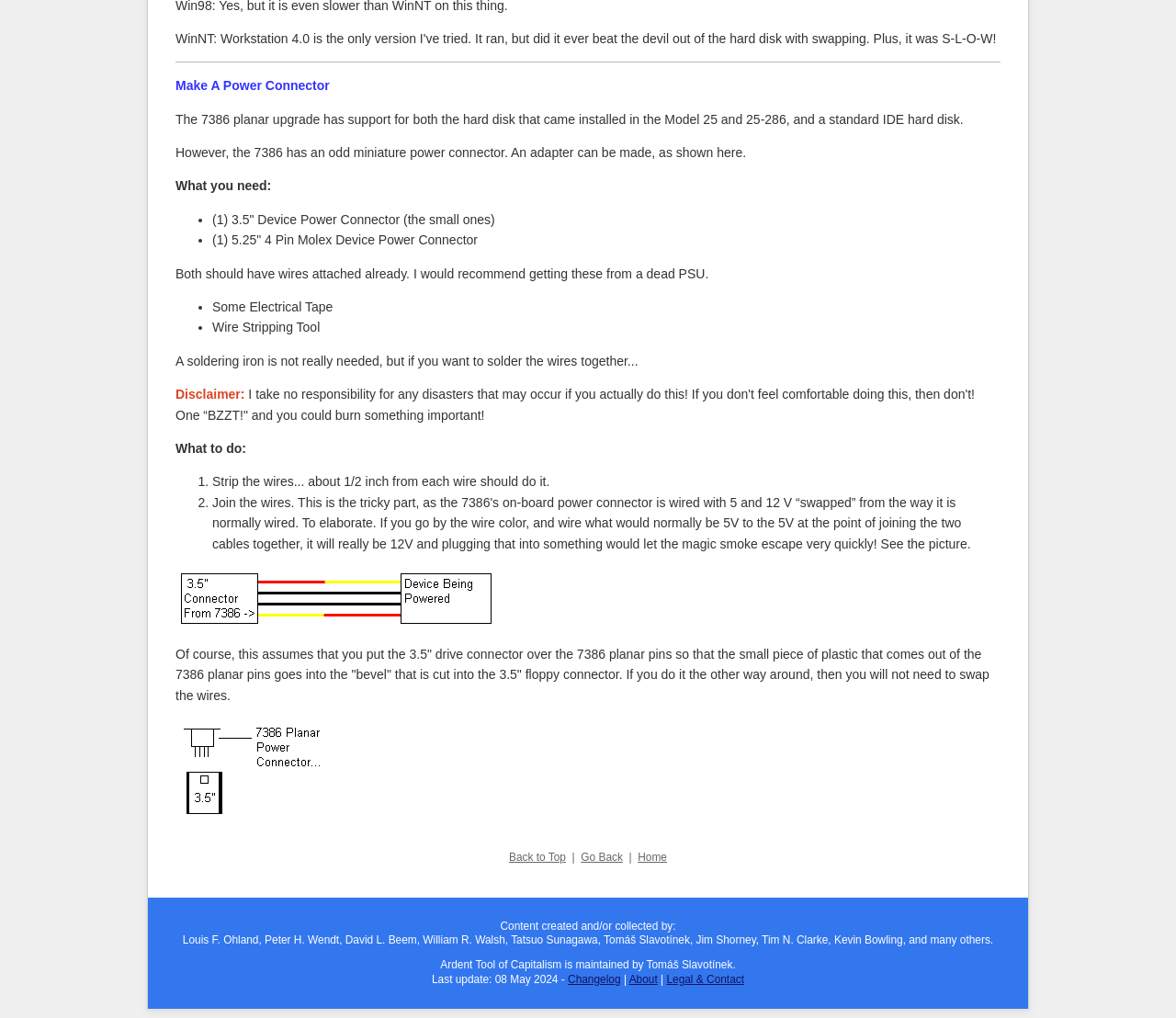Examine the image and give a thorough answer to the following question:
What is the disclaimer about?

The disclaimer on the webpage states that the author takes no responsibility for any disasters that may occur if the reader actually makes a power connector, and warns that if the reader doesn't feel comfortable doing it, they shouldn't.